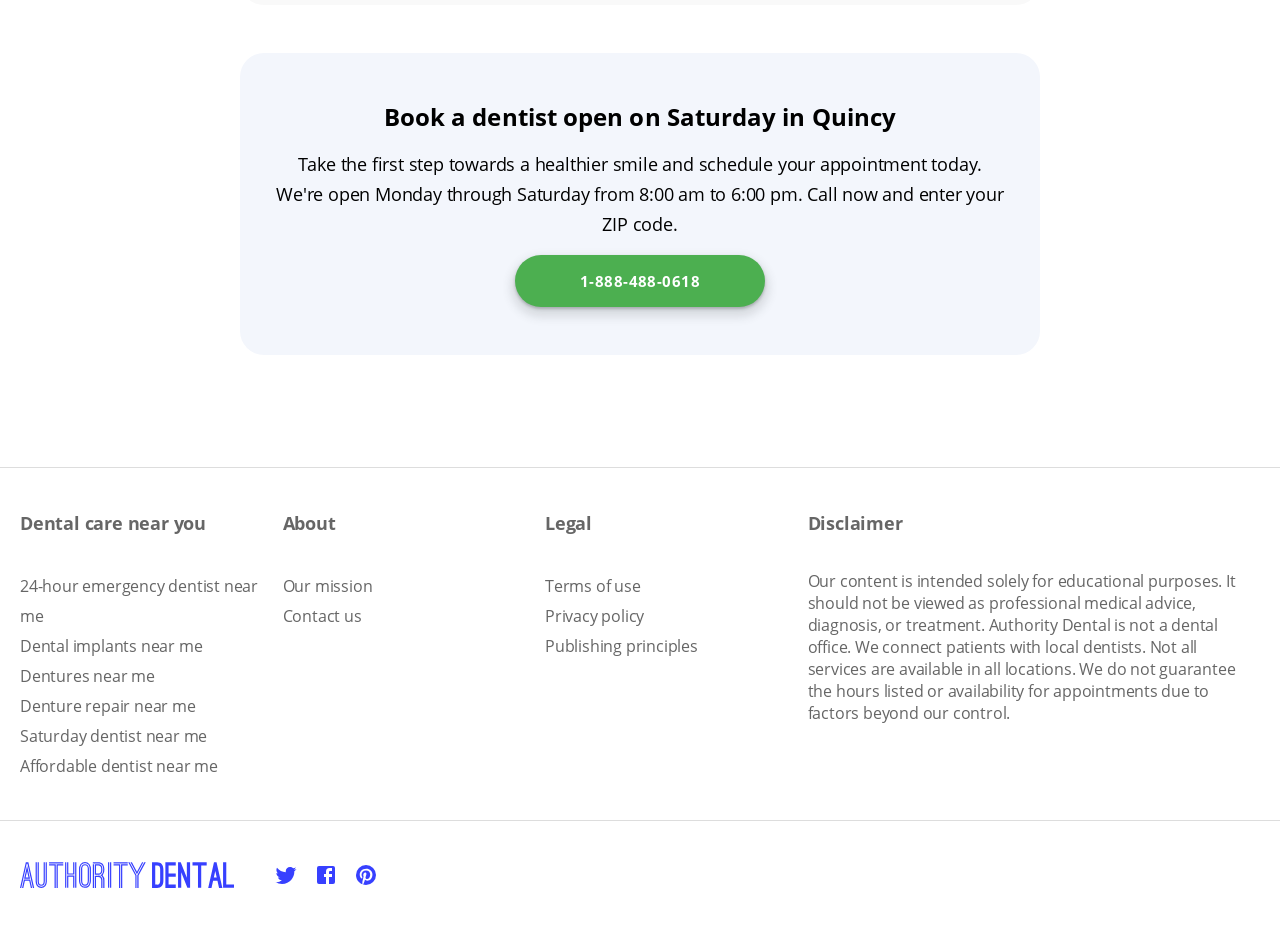Determine the bounding box coordinates of the section to be clicked to follow the instruction: "Book a dentist open on Saturday in Quincy". The coordinates should be given as four float numbers between 0 and 1, formatted as [left, top, right, bottom].

[0.3, 0.108, 0.7, 0.144]